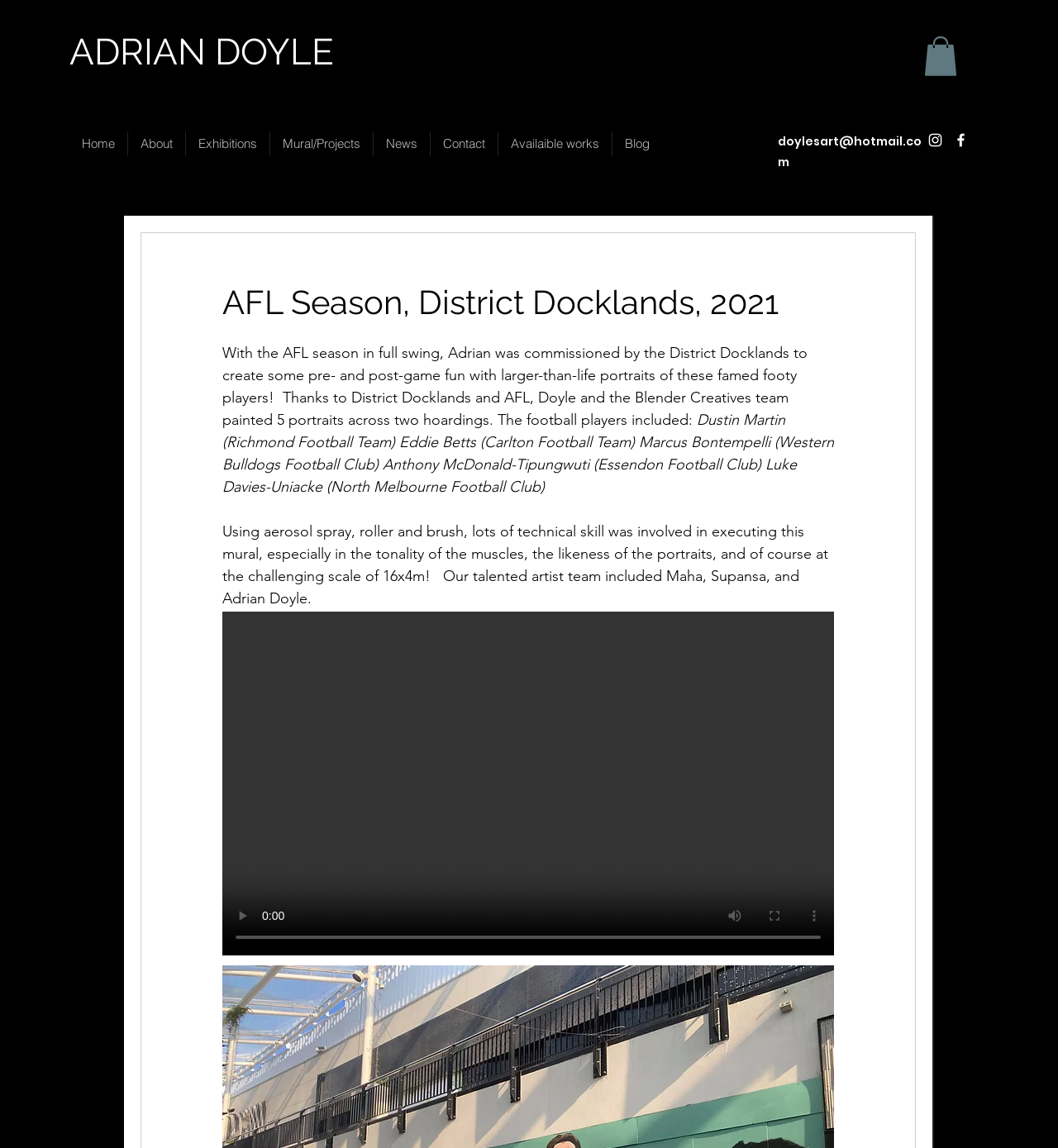Identify the webpage's primary heading and generate its text.

AFL Season, District Docklands, 2021